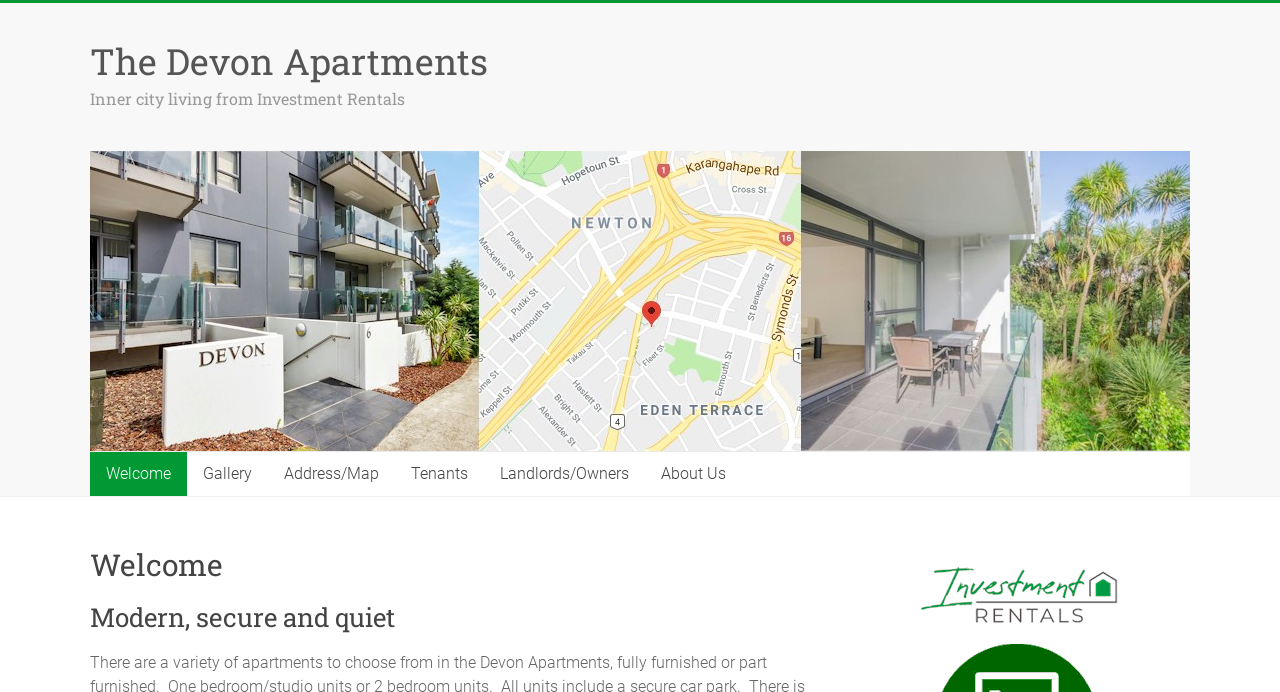Specify the bounding box coordinates of the area that needs to be clicked to achieve the following instruction: "Read about 'Inner city living from Investment Rentals'".

[0.07, 0.126, 0.381, 0.16]